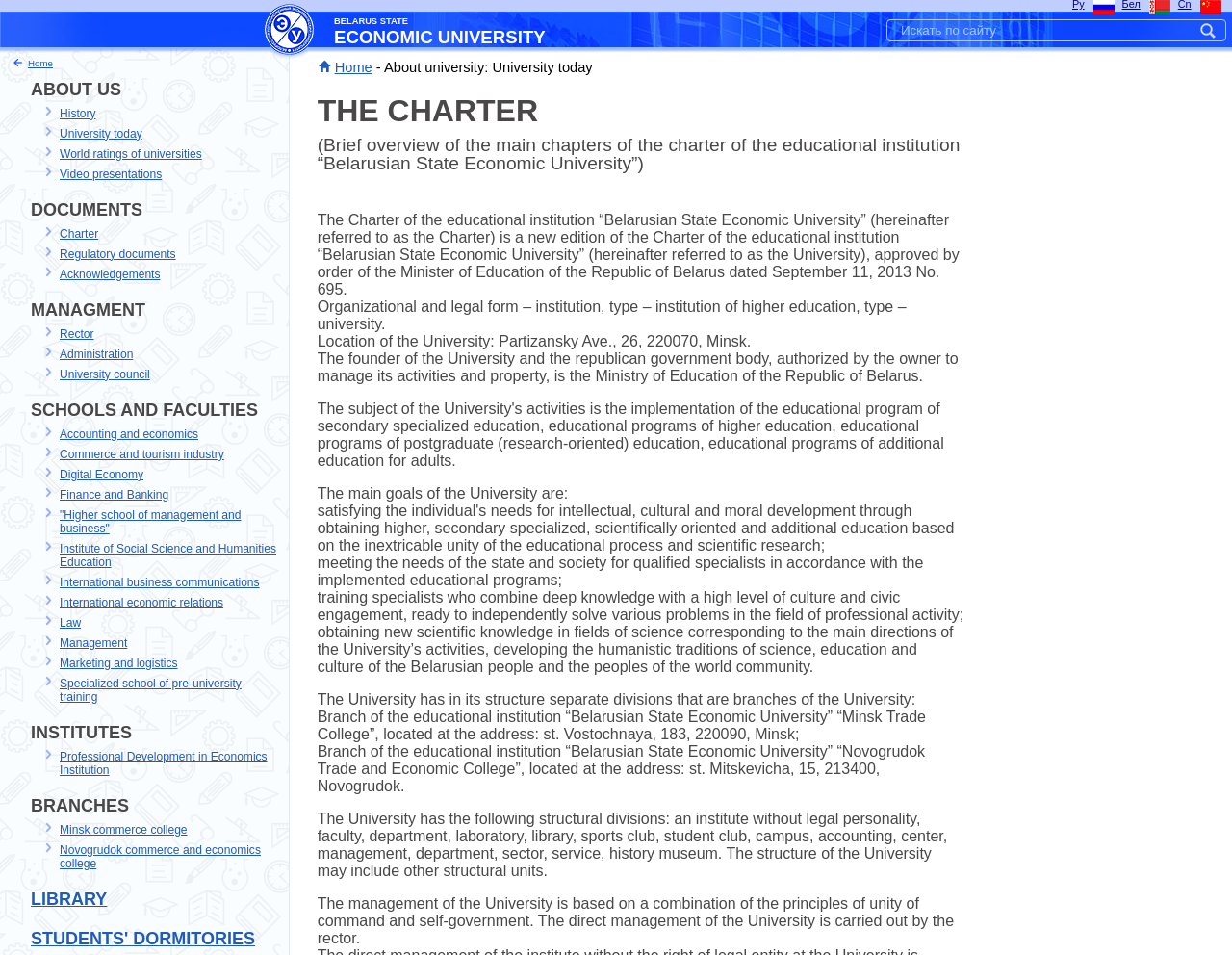Could you specify the bounding box coordinates for the clickable section to complete the following instruction: "Learn about Accounting and economics school"?

[0.048, 0.447, 0.161, 0.461]